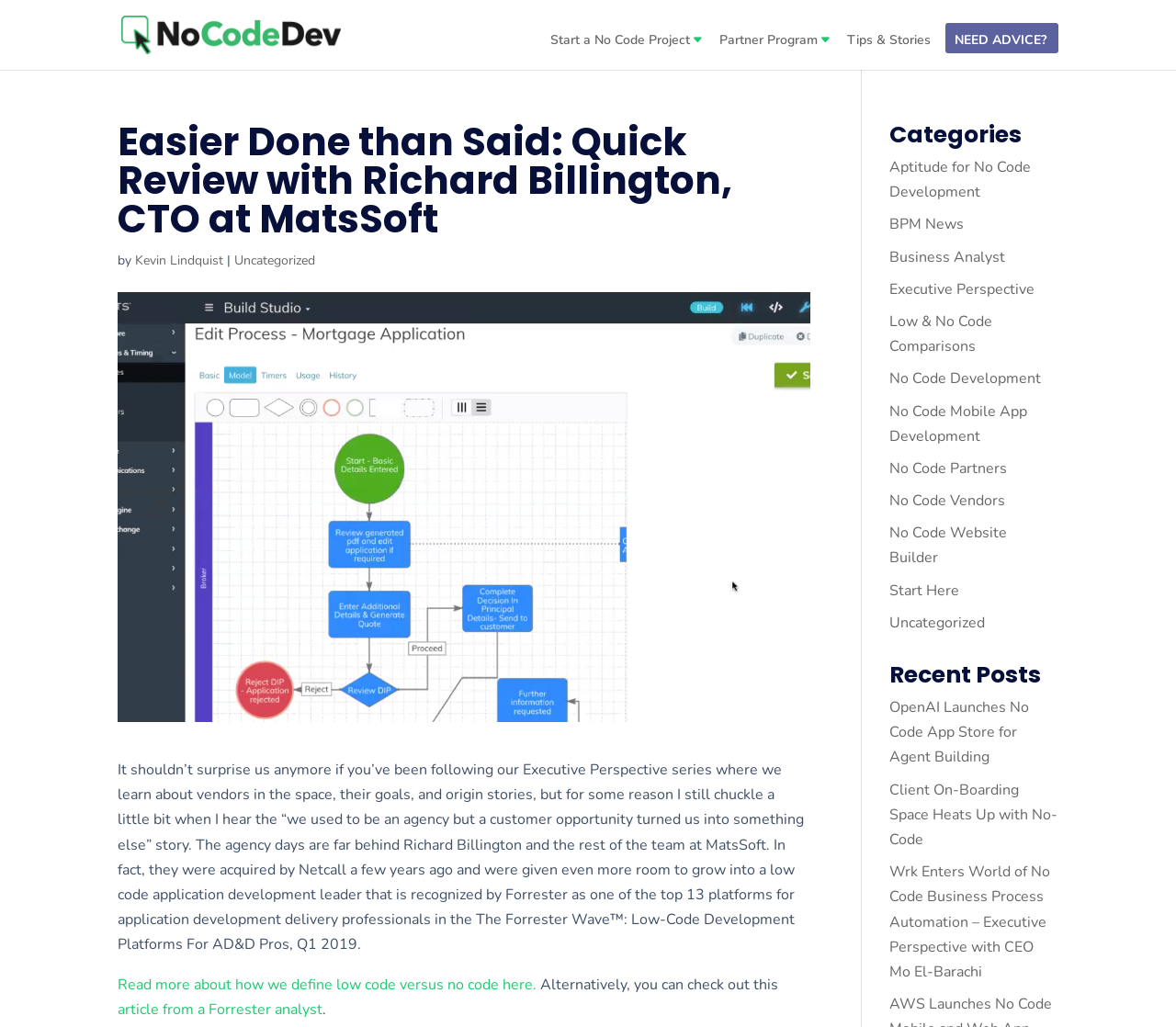What is the name of the author of the article?
Using the visual information, answer the question in a single word or phrase.

Kevin Lindquist